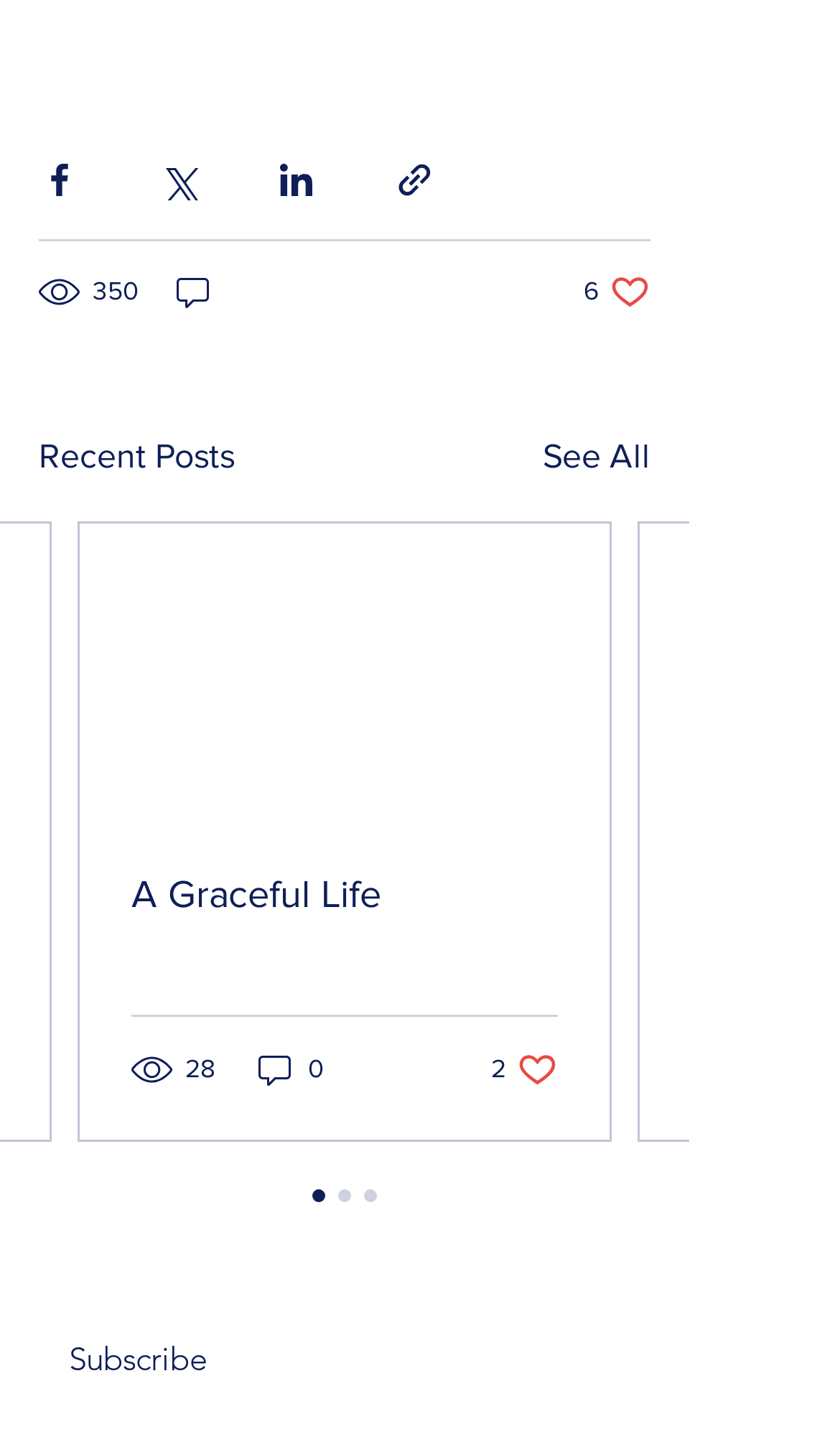Please find and report the bounding box coordinates of the element to click in order to perform the following action: "View recent posts". The coordinates should be expressed as four float numbers between 0 and 1, in the format [left, top, right, bottom].

[0.046, 0.3, 0.279, 0.337]